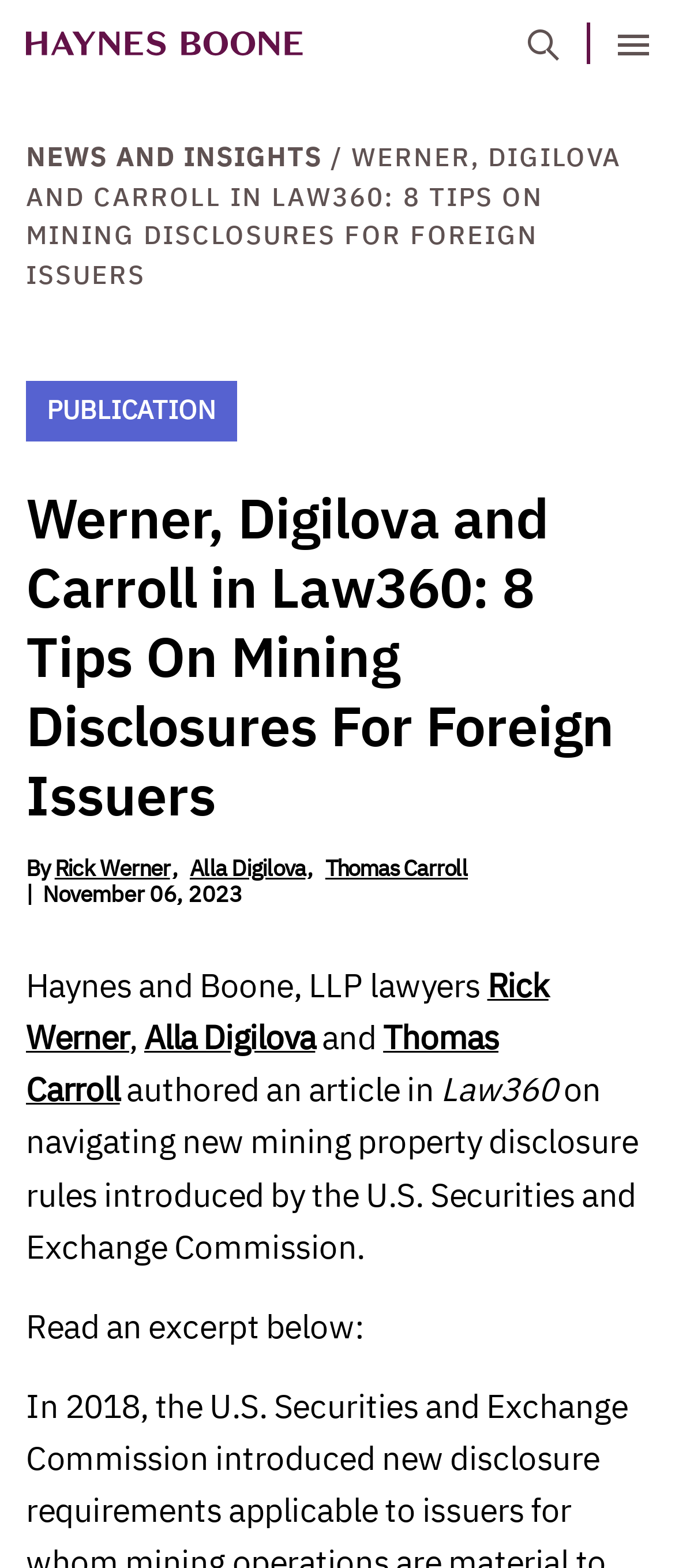Find the bounding box coordinates of the clickable element required to execute the following instruction: "Click Haynes Boone". Provide the coordinates as four float numbers between 0 and 1, i.e., [left, top, right, bottom].

[0.038, 0.014, 0.449, 0.041]